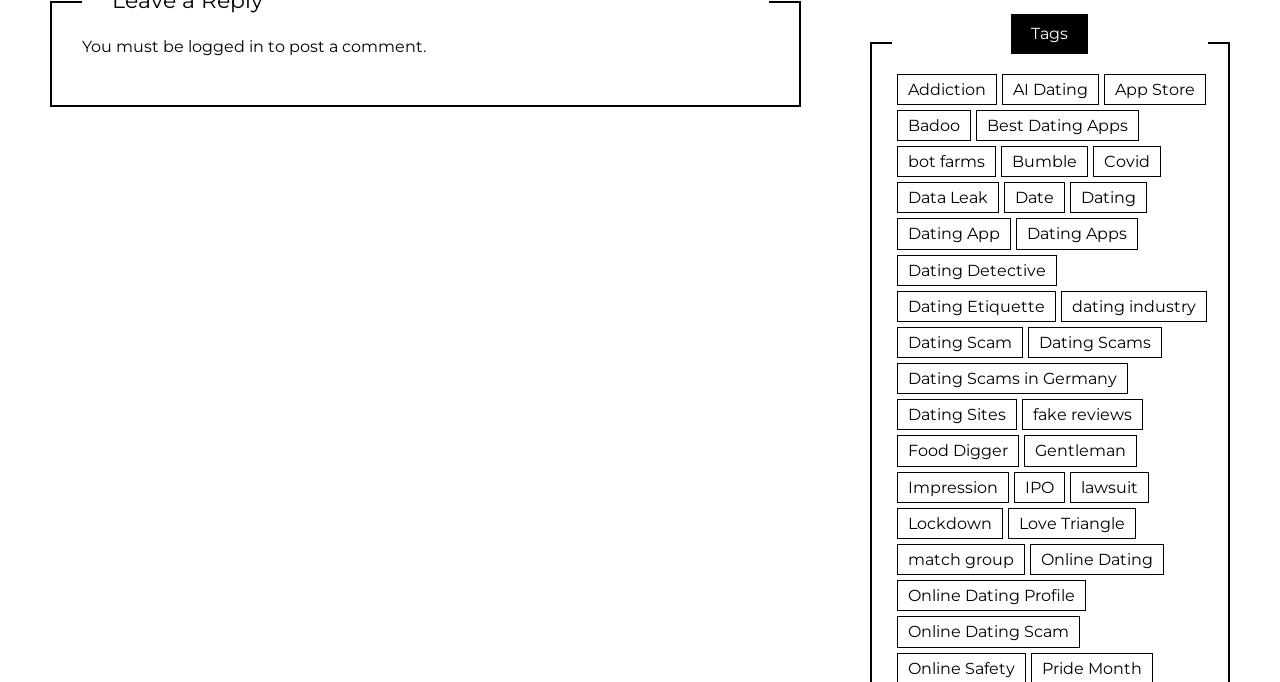Please determine the bounding box coordinates of the clickable area required to carry out the following instruction: "check the 'Online Dating Scam' link". The coordinates must be four float numbers between 0 and 1, represented as [left, top, right, bottom].

[0.701, 0.904, 0.844, 0.95]